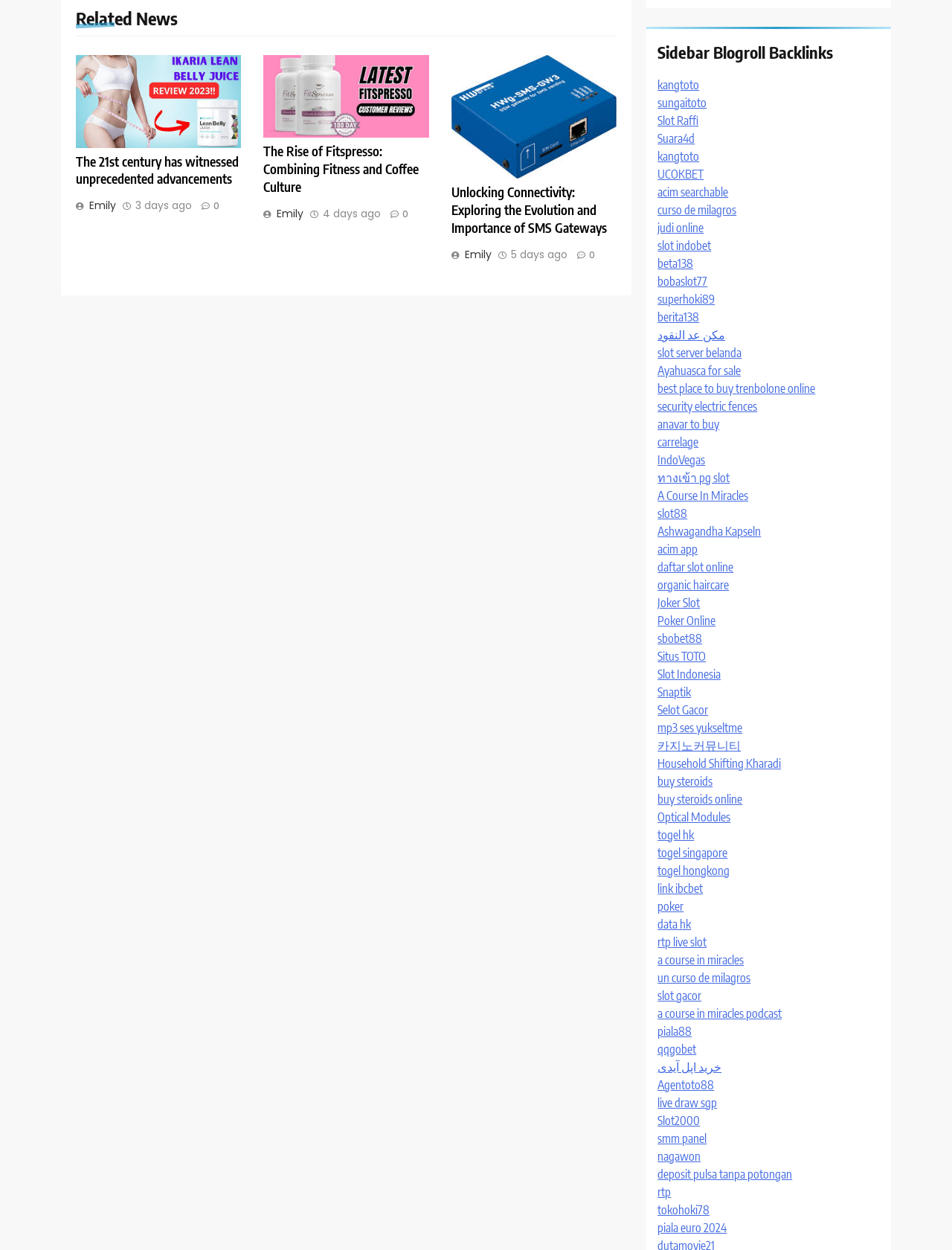Please mark the clickable region by giving the bounding box coordinates needed to complete this instruction: "Check the 'A Course In Miracles' link".

[0.691, 0.39, 0.786, 0.402]